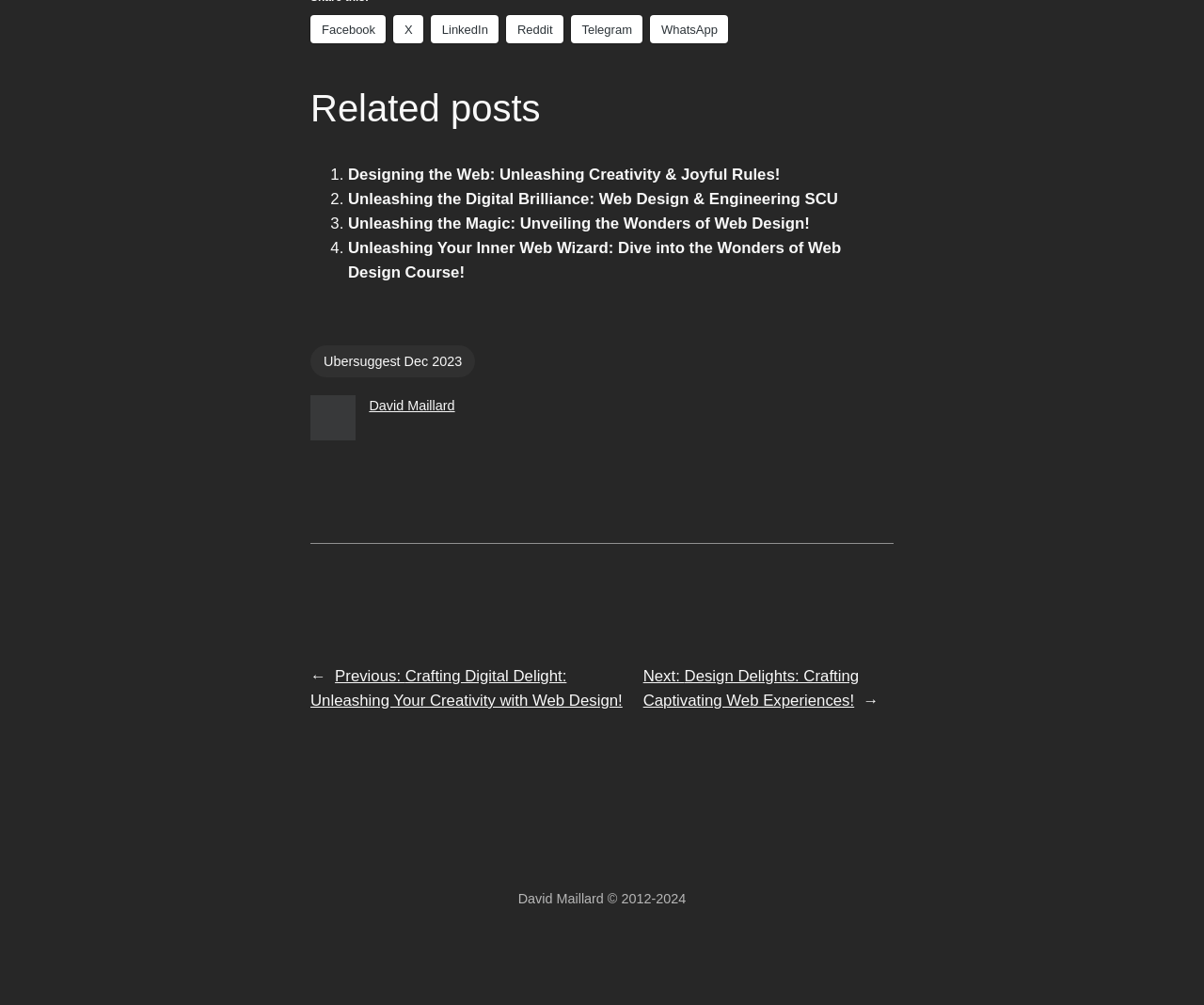Identify the bounding box coordinates for the element you need to click to achieve the following task: "View related posts". The coordinates must be four float values ranging from 0 to 1, formatted as [left, top, right, bottom].

[0.258, 0.086, 0.742, 0.13]